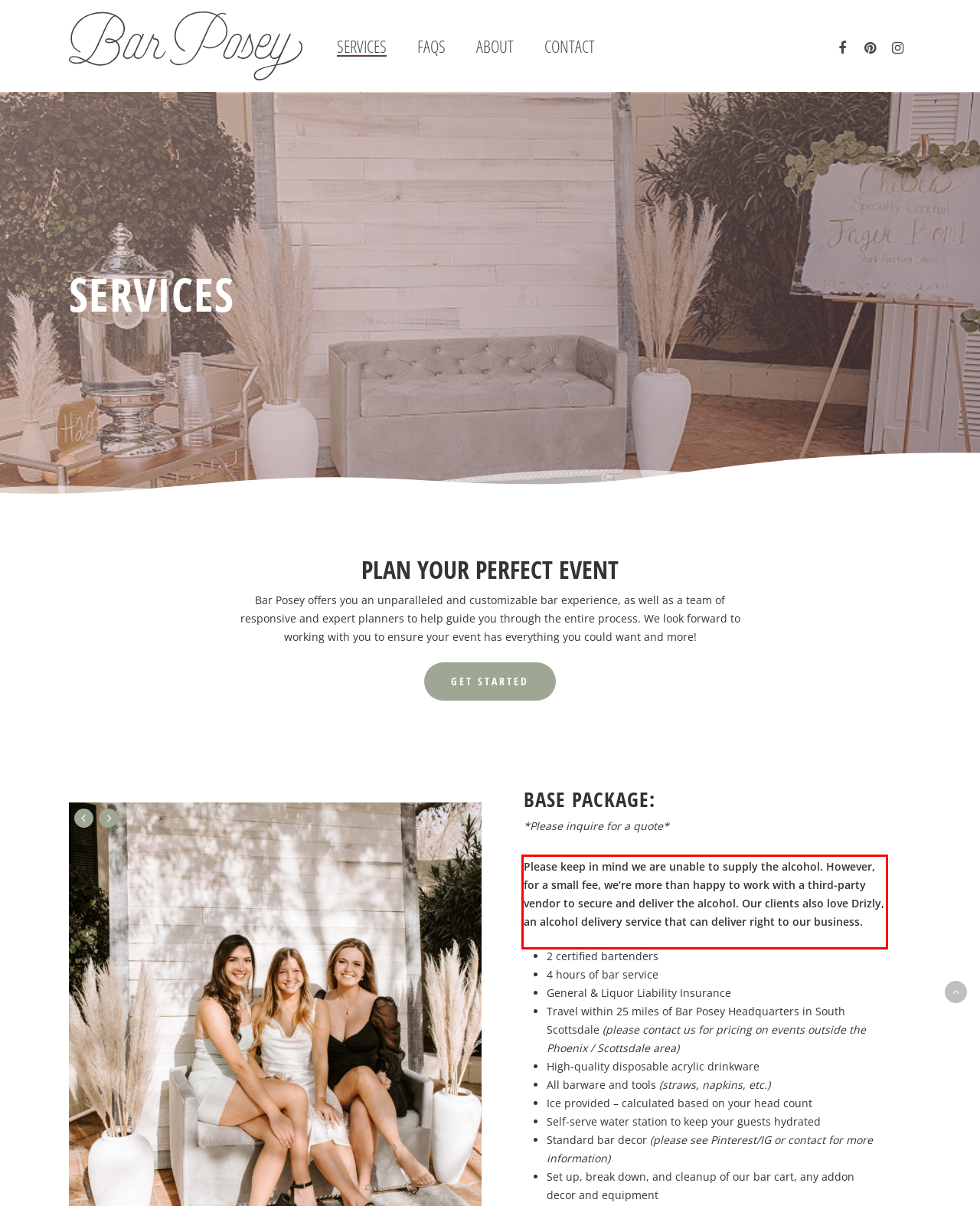Using the provided screenshot of a webpage, recognize and generate the text found within the red rectangle bounding box.

Please keep in mind we are unable to supply the alcohol. However, for a small fee, we’re more than happy to work with a third-party vendor to secure and deliver the alcohol. Our clients also love Drizly, an alcohol delivery service that can deliver right to our business.